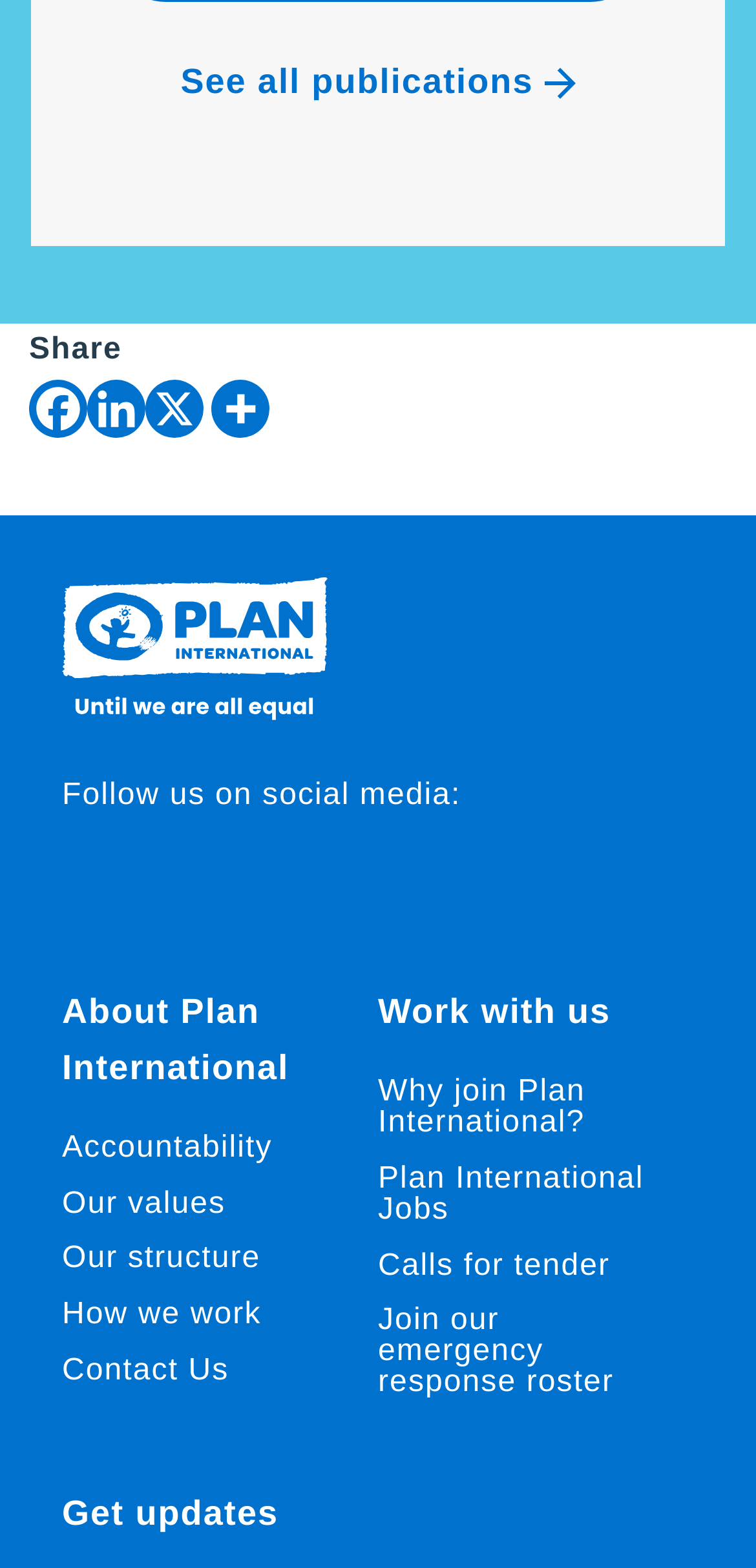How many social media platforms are listed?
Based on the image, answer the question in a detailed manner.

I counted the number of links starting with 'http://' under the 'Follow us on social media:' text, which are Facebook, Instagram, LinkedIn, Twitter, Youtube, and Tiktok.